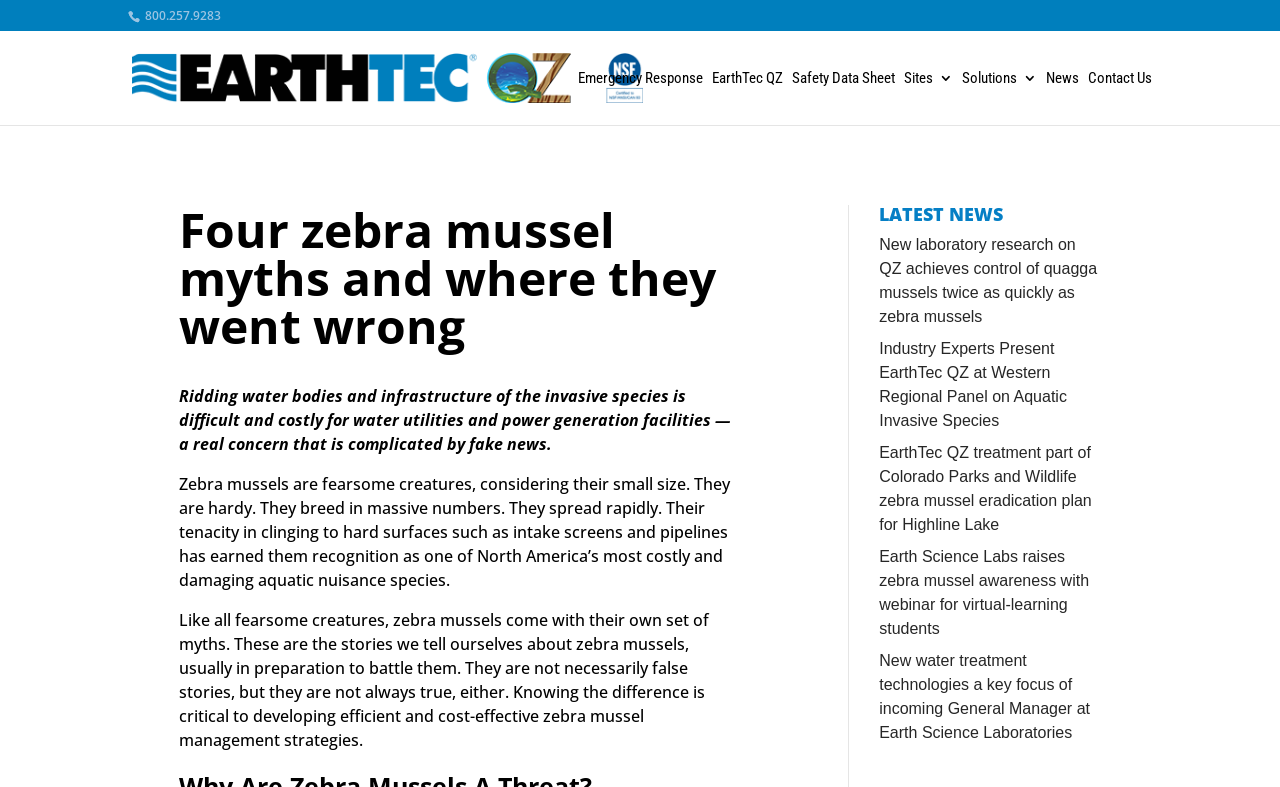Locate the heading on the webpage and return its text.

Four zebra mussel myths and where they went wrong